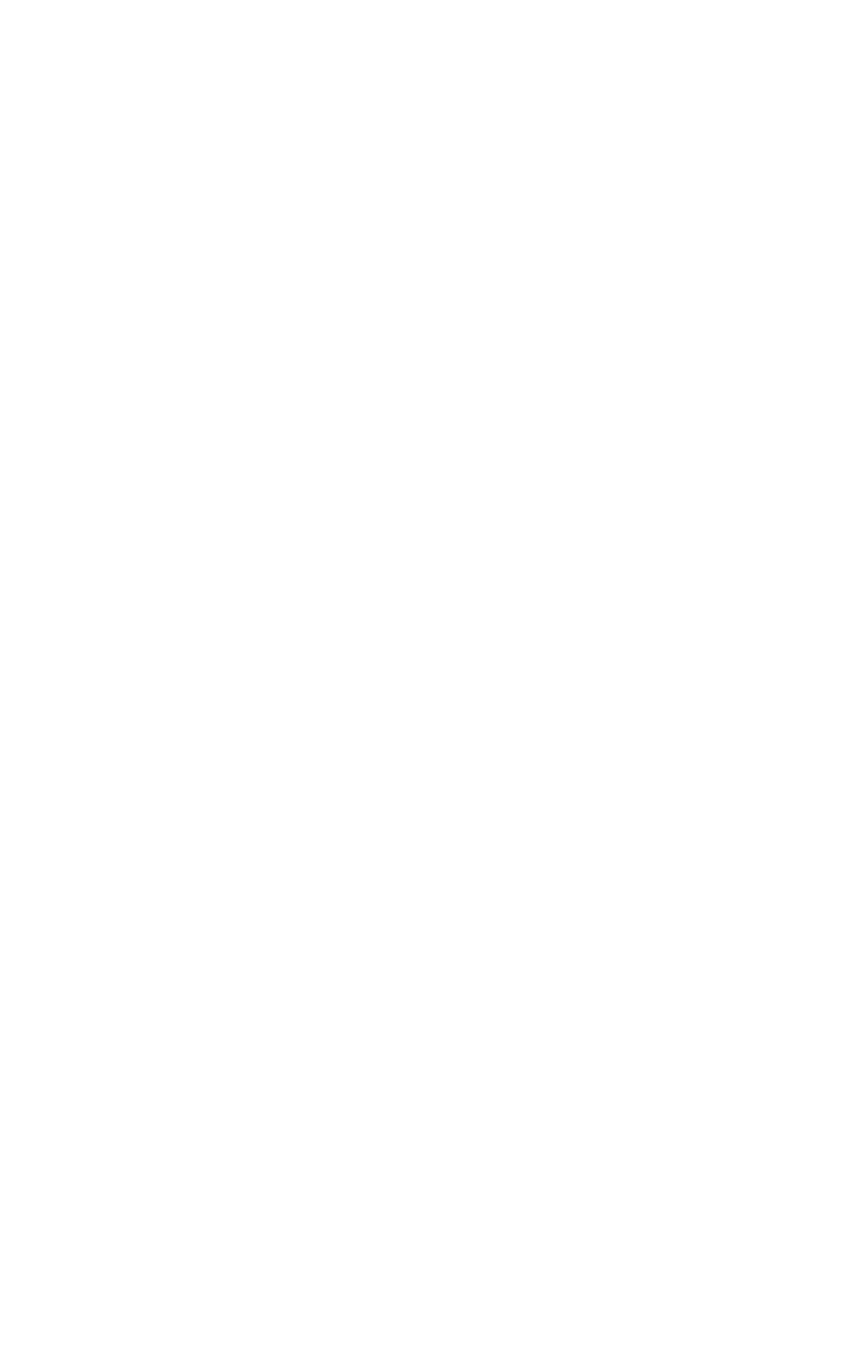Give a short answer using one word or phrase for the question:
What is the company name at the bottom of the page?

Narvala Digital, LLC.